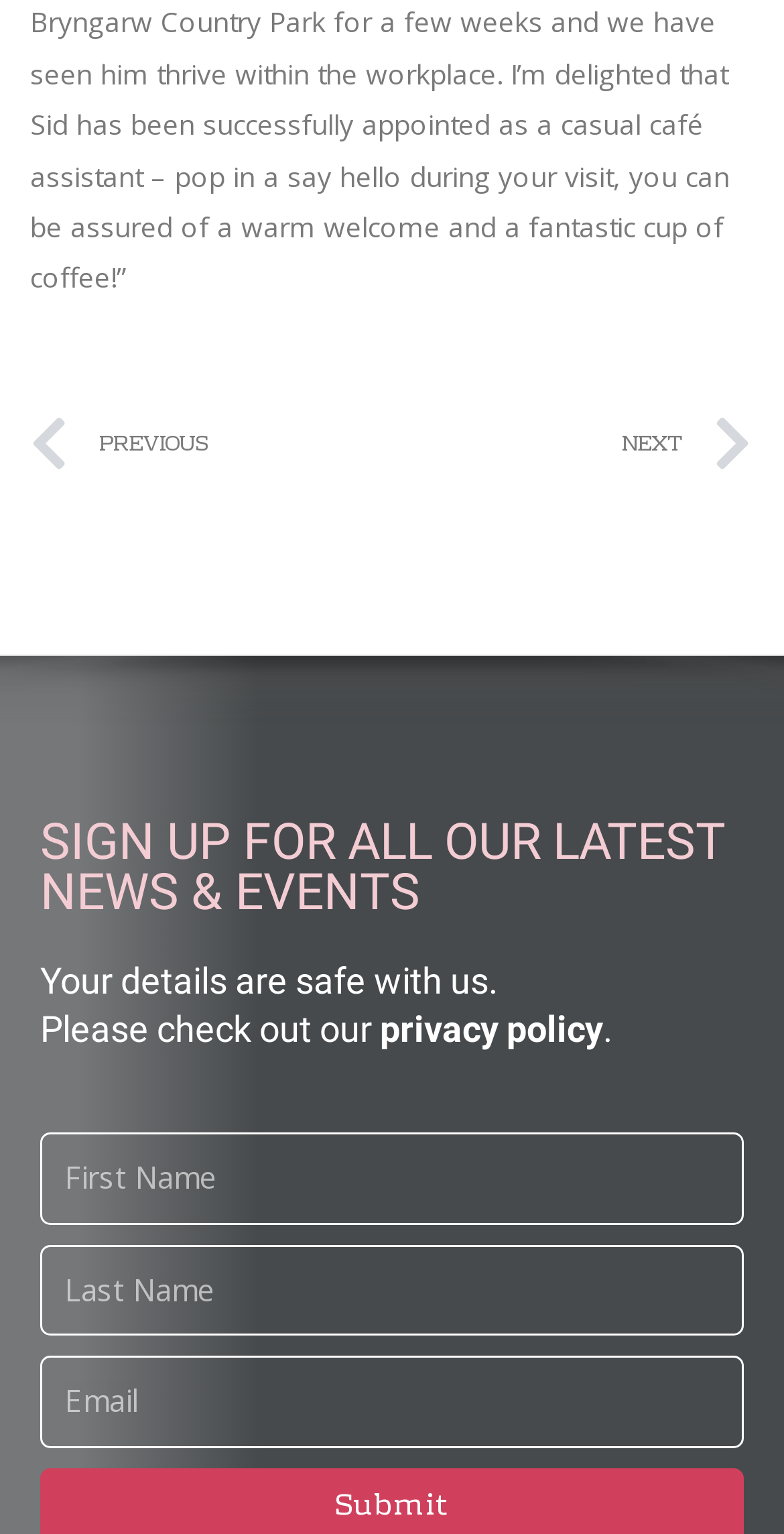Based on what you see in the screenshot, provide a thorough answer to this question: What is the purpose of this webpage?

Based on the heading 'SIGN UP FOR ALL OUR LATEST NEWS & EVENTS' and the presence of textboxes for First Name, Last Name, and Email, it can be inferred that the purpose of this webpage is to allow users to sign up for news and events.